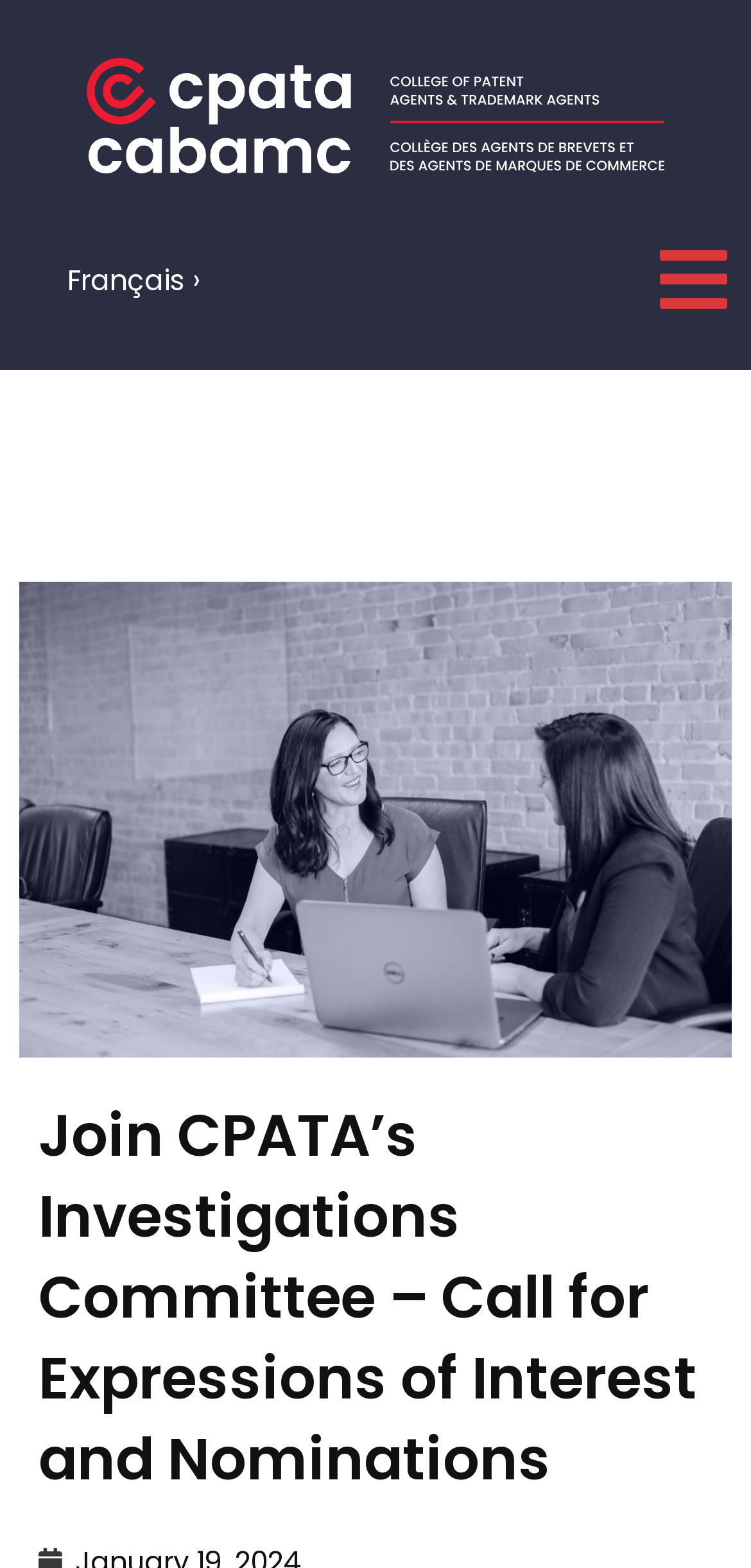Find the bounding box of the element with the following description: "Français". The coordinates must be four float numbers between 0 and 1, formatted as [left, top, right, bottom].

[0.064, 0.163, 0.292, 0.196]